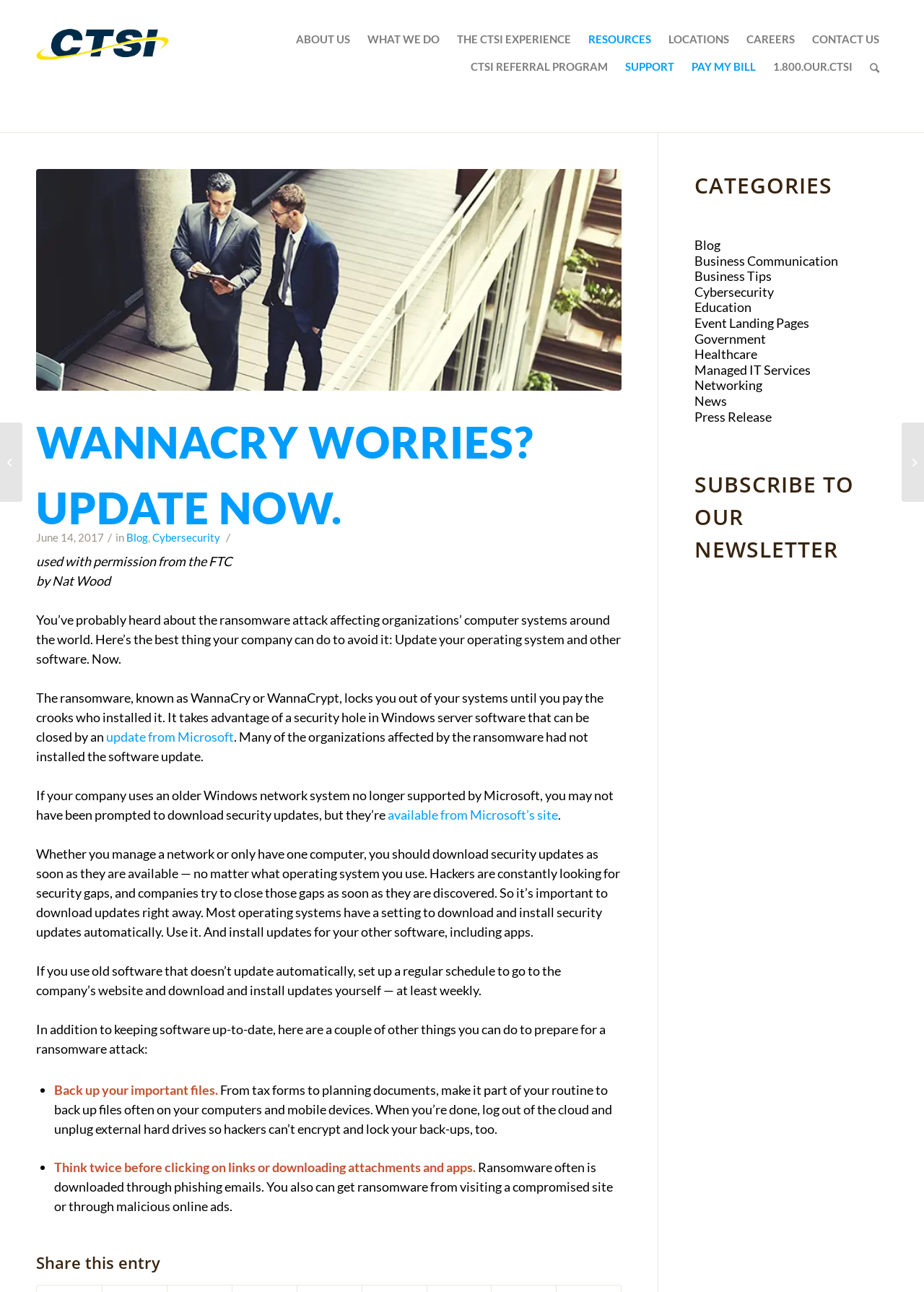Articulate a detailed summary of the webpage's content and design.

This webpage is about the WannaCry ransomware attack and its impact on organizations' computer systems worldwide. At the top, there is a header section with a company logo and a navigation menu with links to various pages, including "About Us", "What We Do", "Resources", and "Contact Us". Below the header, there is a prominent heading "WannaCry Worries? Update Now." with a link to the same title.

The main content of the webpage is an article discussing the WannaCry ransomware attack, its effects, and how to avoid it. The article is divided into several paragraphs, with a few links to external resources, such as an update from Microsoft. The text explains that the ransomware attack can be avoided by updating operating systems and software, and provides tips on how to prepare for a ransomware attack, including backing up important files and being cautious when clicking on links or downloading attachments and apps.

On the right side of the webpage, there is a complementary section with a heading "CATEGORIES" and a list of links to various categories, including "Blog", "Business Communication", "Cybersecurity", and "News". Below the categories, there is a section to subscribe to a newsletter.

At the bottom of the webpage, there are two links with images, one with a power button computer image and another with an ethernet cables image, which seem to be related to other articles or resources.

Overall, the webpage is focused on providing information and guidance on how to deal with the WannaCry ransomware attack, with a clear and concise layout and easy-to-read content.